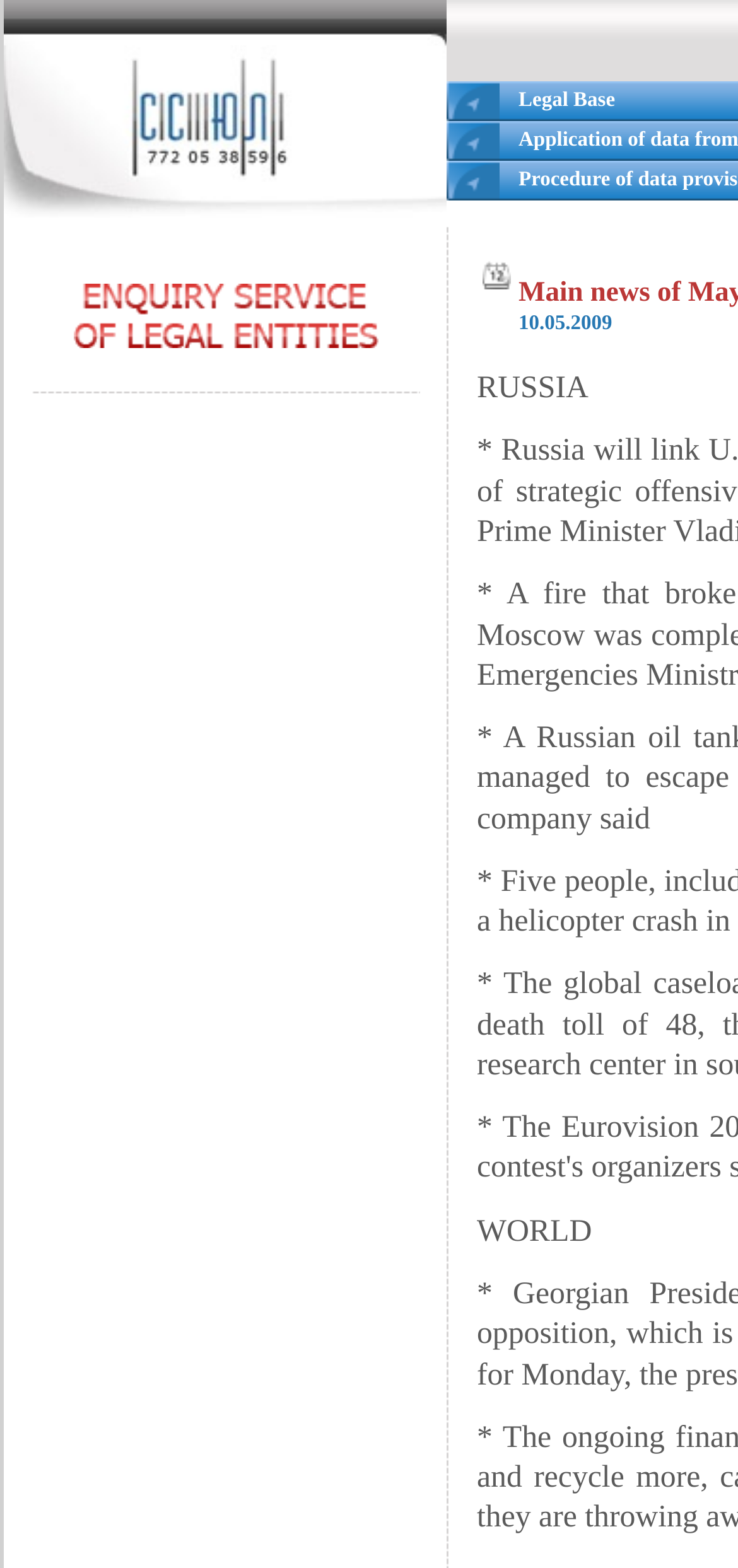How many columns are in the table below the service name?
Based on the image, provide a one-word or brief-phrase response.

2